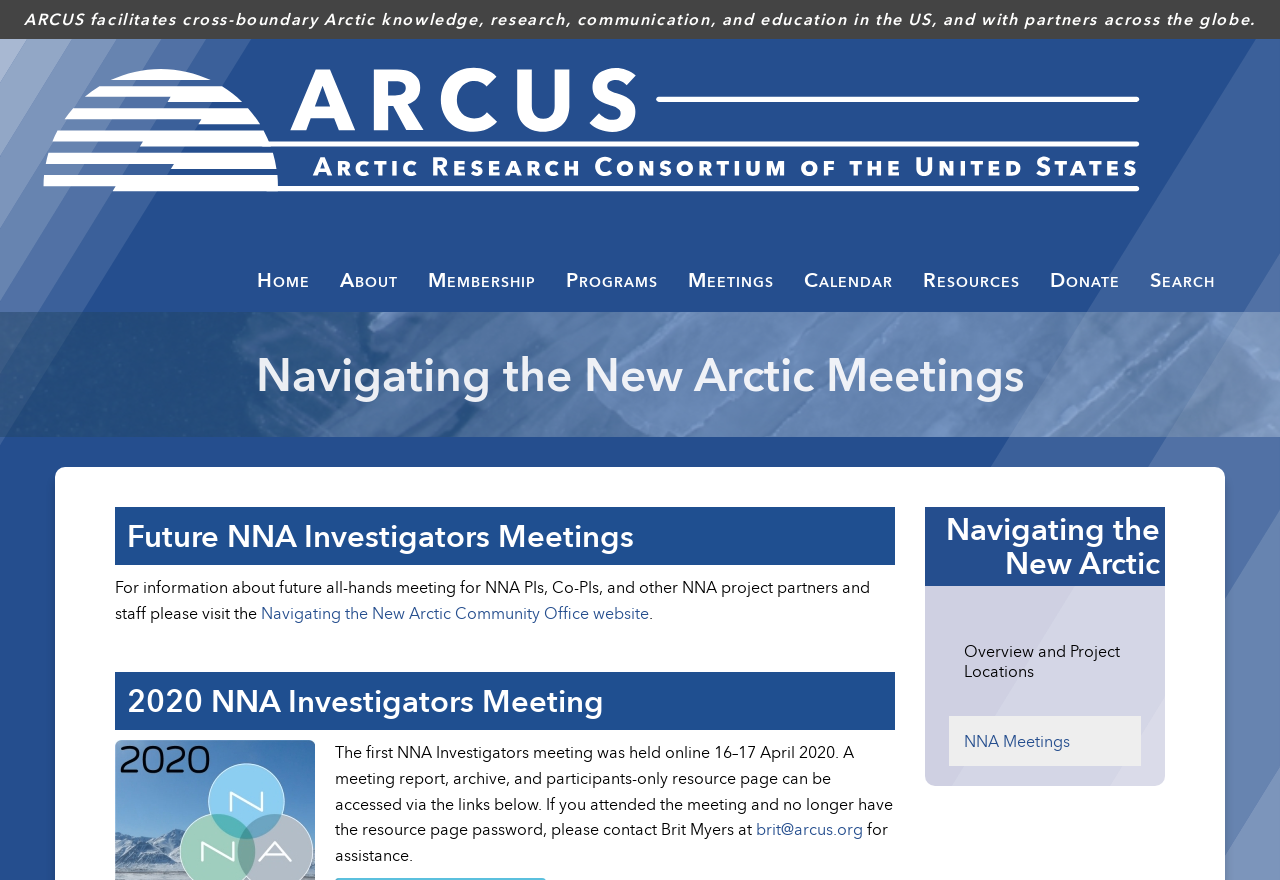Who should be contacted for assistance with the meeting resource page?
Using the information from the image, provide a comprehensive answer to the question.

The contact person for assistance with the meeting resource page can be found in the text 'If you attended the meeting and no longer have the resource page password, please contact Brit Myers at brit@arcus.org for assistance.' This text suggests that Brit Myers is the person to contact for assistance.